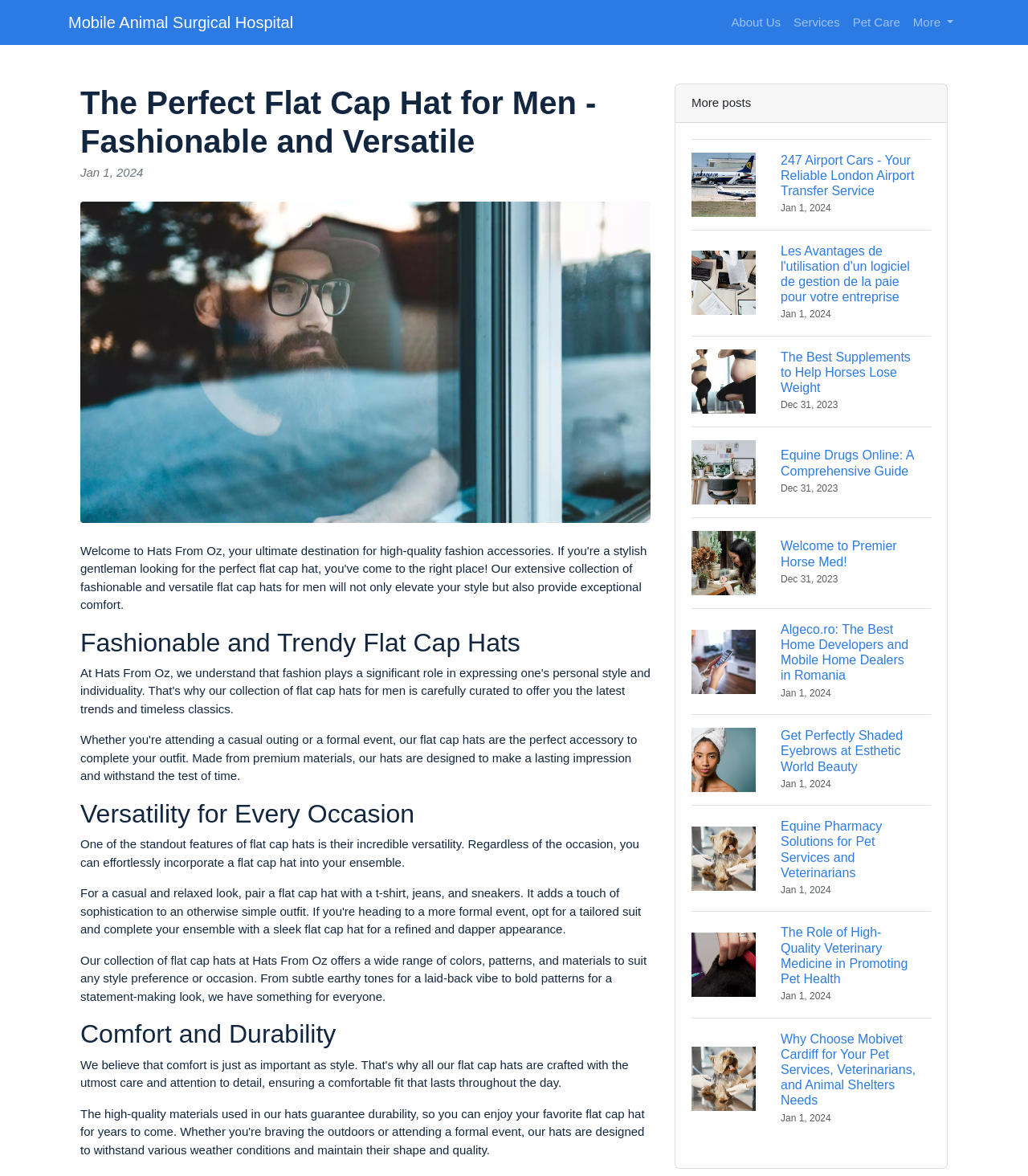Please locate the bounding box coordinates of the element that should be clicked to complete the given instruction: "Click on More".

[0.882, 0.006, 0.934, 0.032]